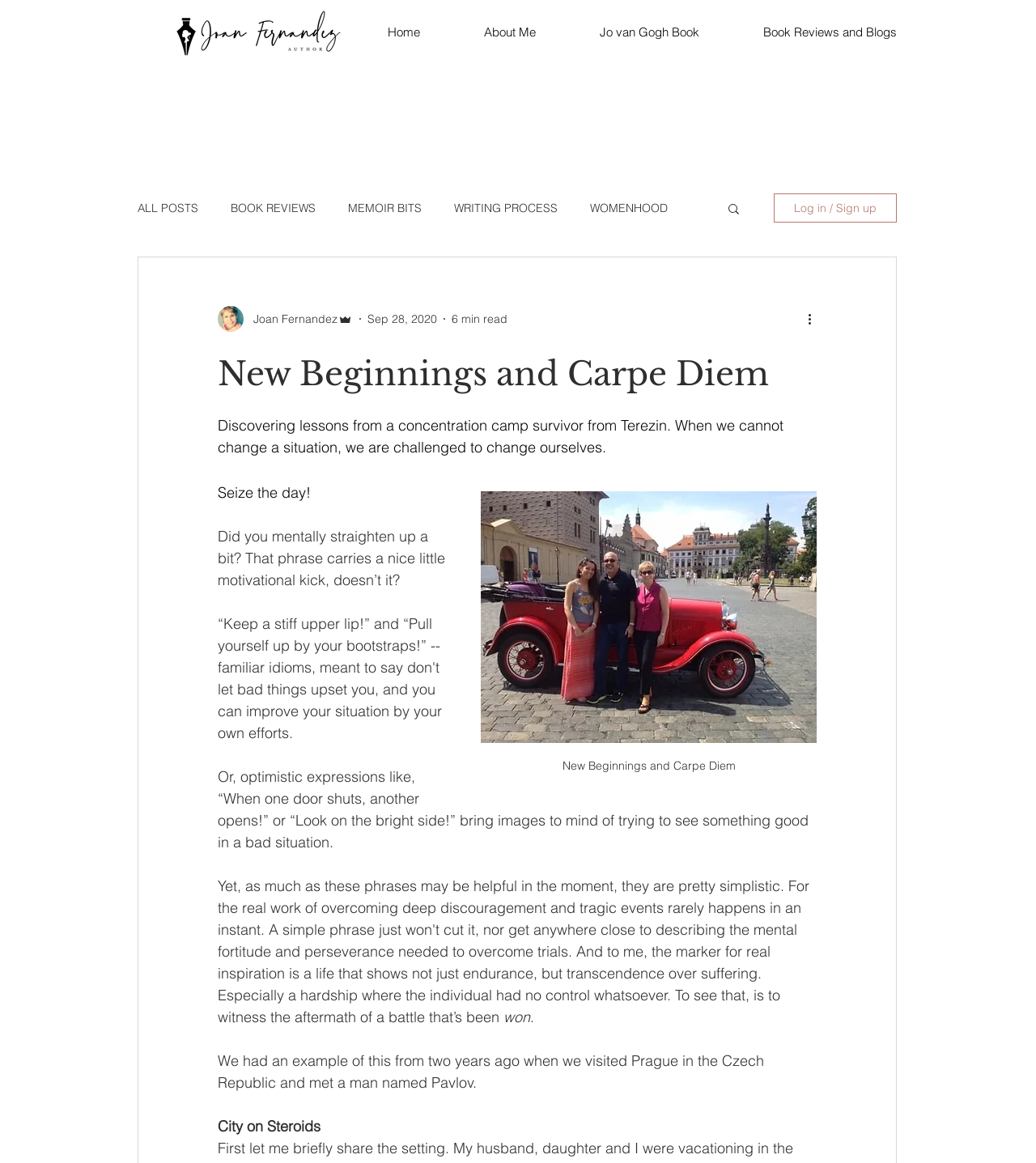Identify the main title of the webpage and generate its text content.

New Beginnings and Carpe Diem